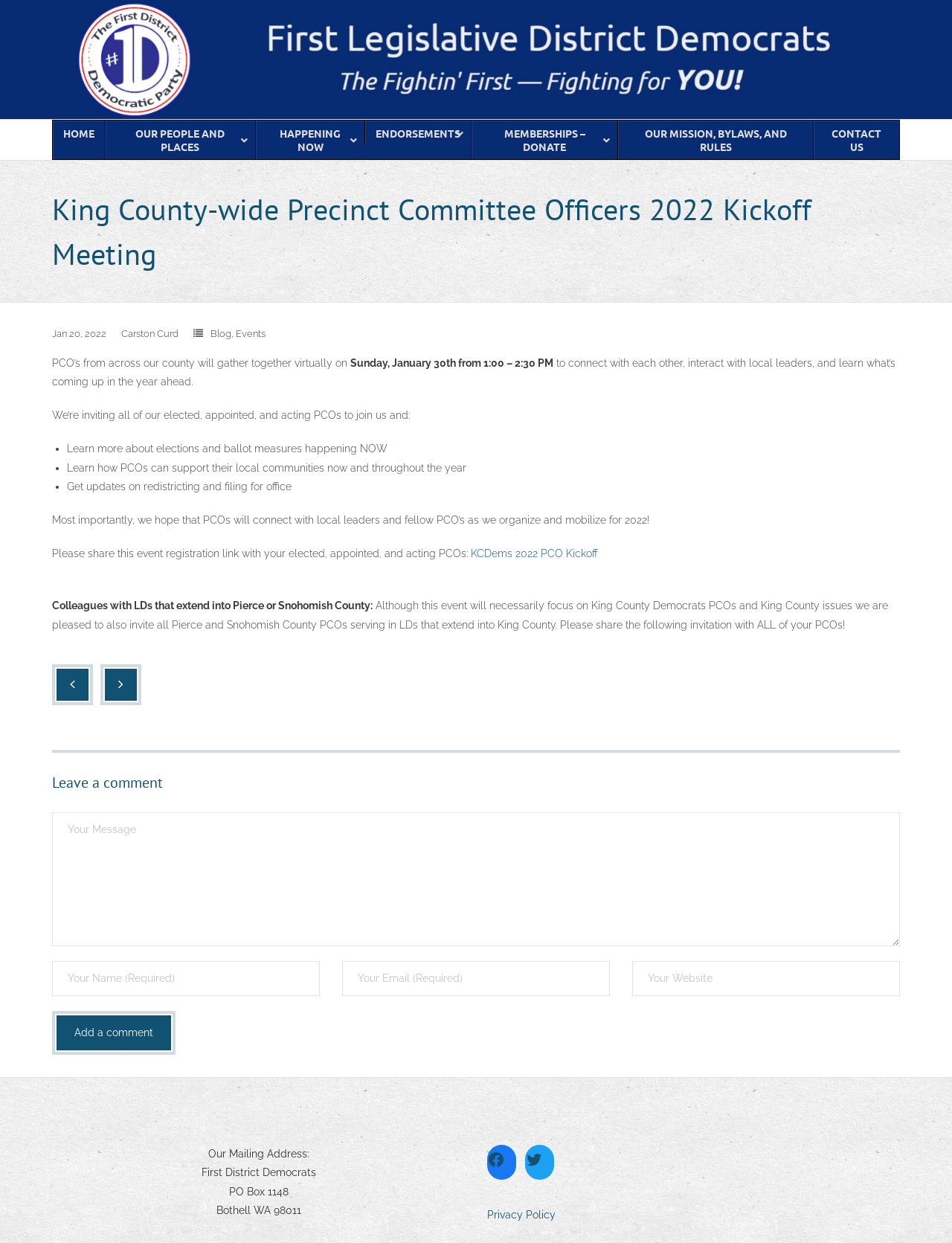Specify the bounding box coordinates for the region that must be clicked to perform the given instruction: "Visit Facebook".

[0.512, 0.925, 0.542, 0.941]